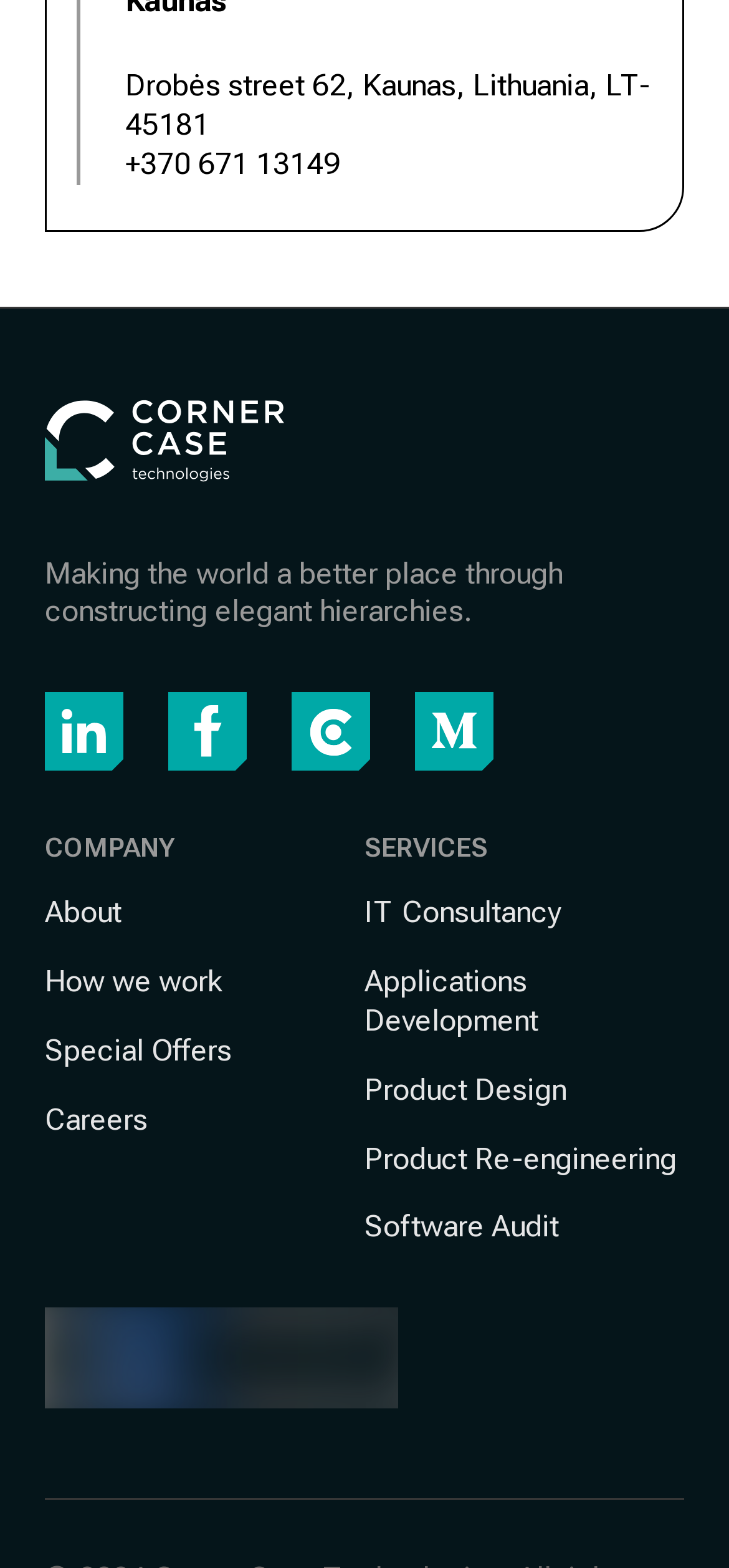Please find the bounding box for the following UI element description. Provide the coordinates in (top-left x, top-left y, bottom-right x, bottom-right y) format, with values between 0 and 1: How we work

[0.062, 0.615, 0.305, 0.639]